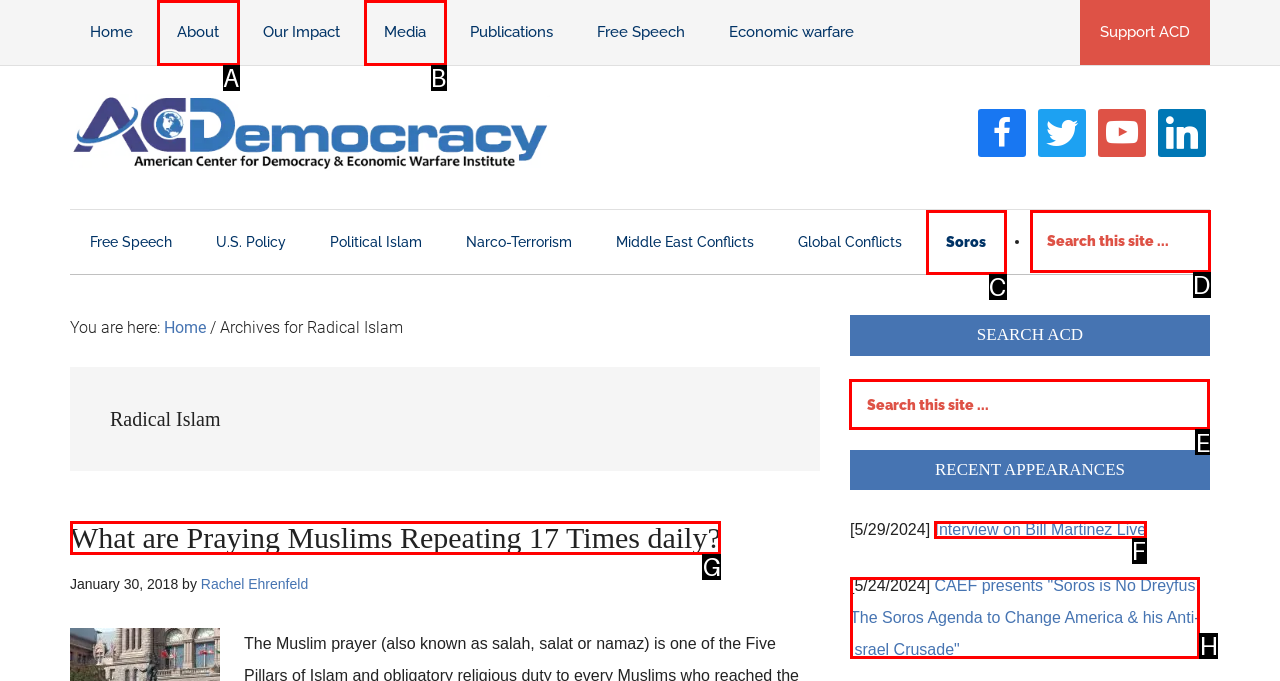For the task: Search for Radical Islam, specify the letter of the option that should be clicked. Answer with the letter only.

E